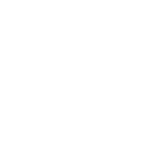Provide a one-word or one-phrase answer to the question:
What is the design style of the logo?

simplistic and modern